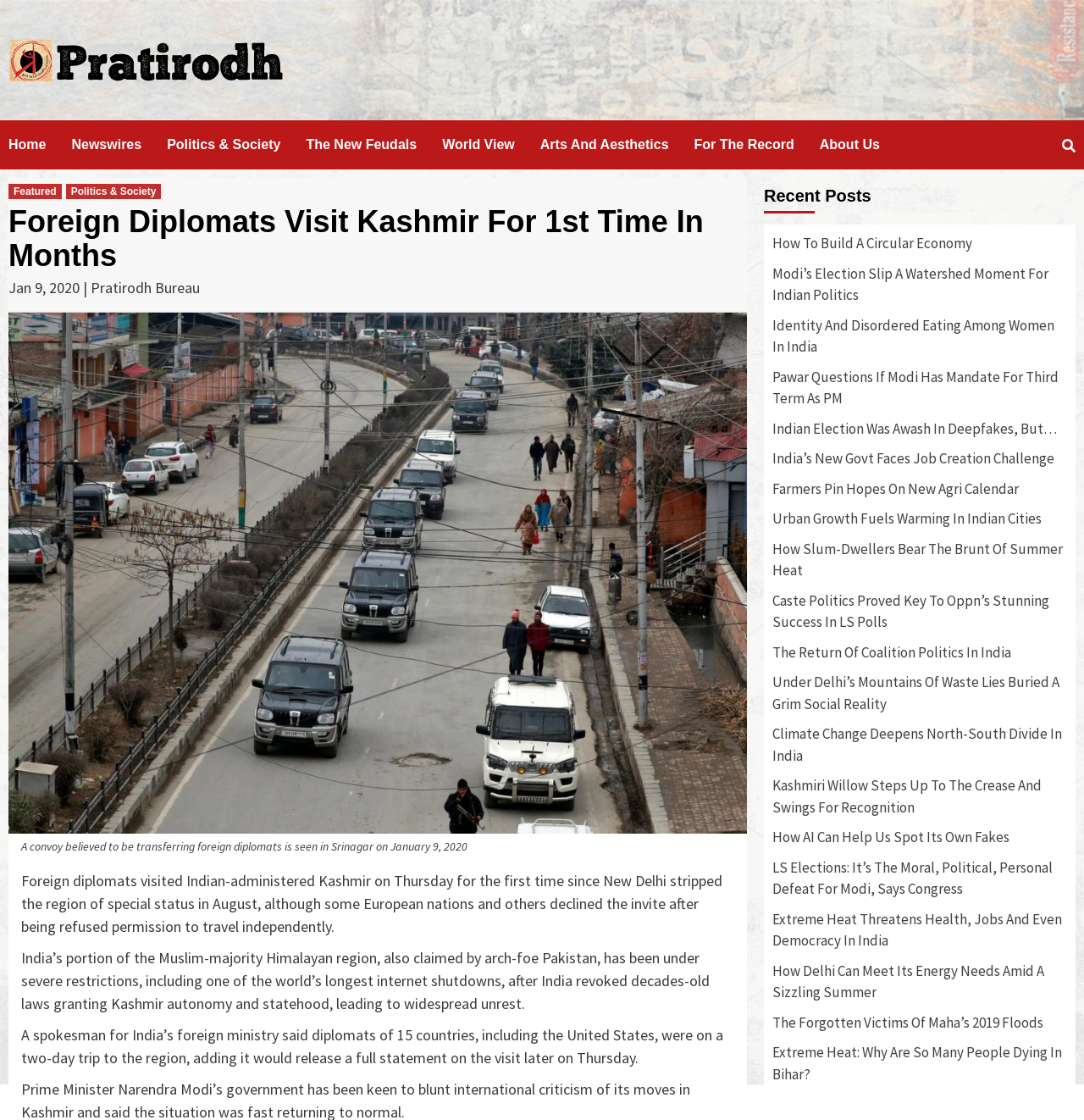Please locate and generate the primary heading on this webpage.

Foreign Diplomats Visit Kashmir For 1st Time In Months